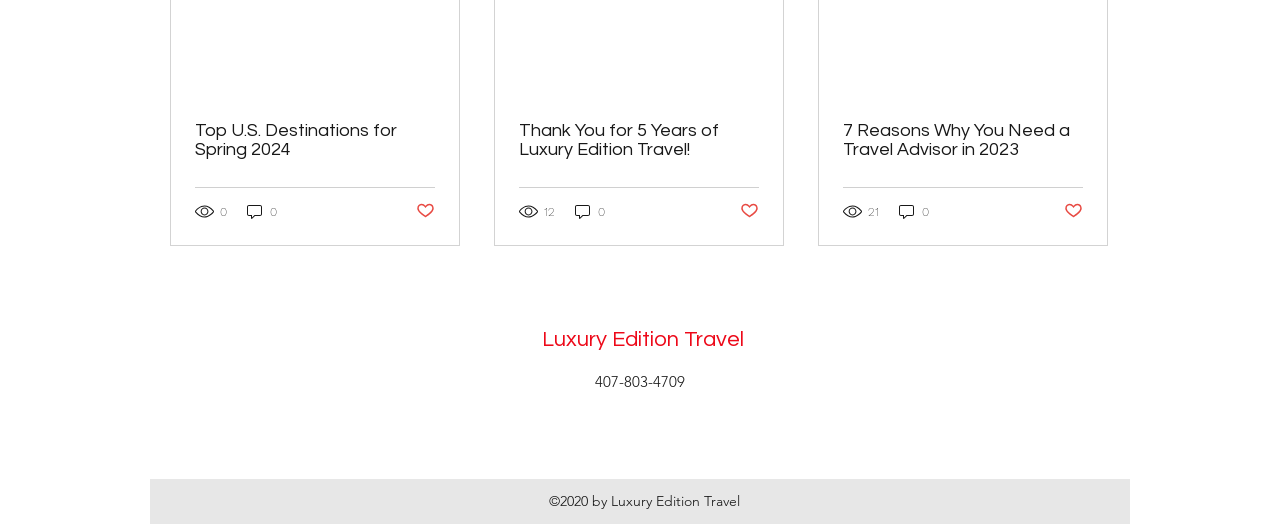Determine the bounding box coordinates in the format (top-left x, top-left y, bottom-right x, bottom-right y). Ensure all values are floating point numbers between 0 and 1. Identify the bounding box of the UI element described by: Luxury Edition Travel

[0.423, 0.623, 0.581, 0.667]